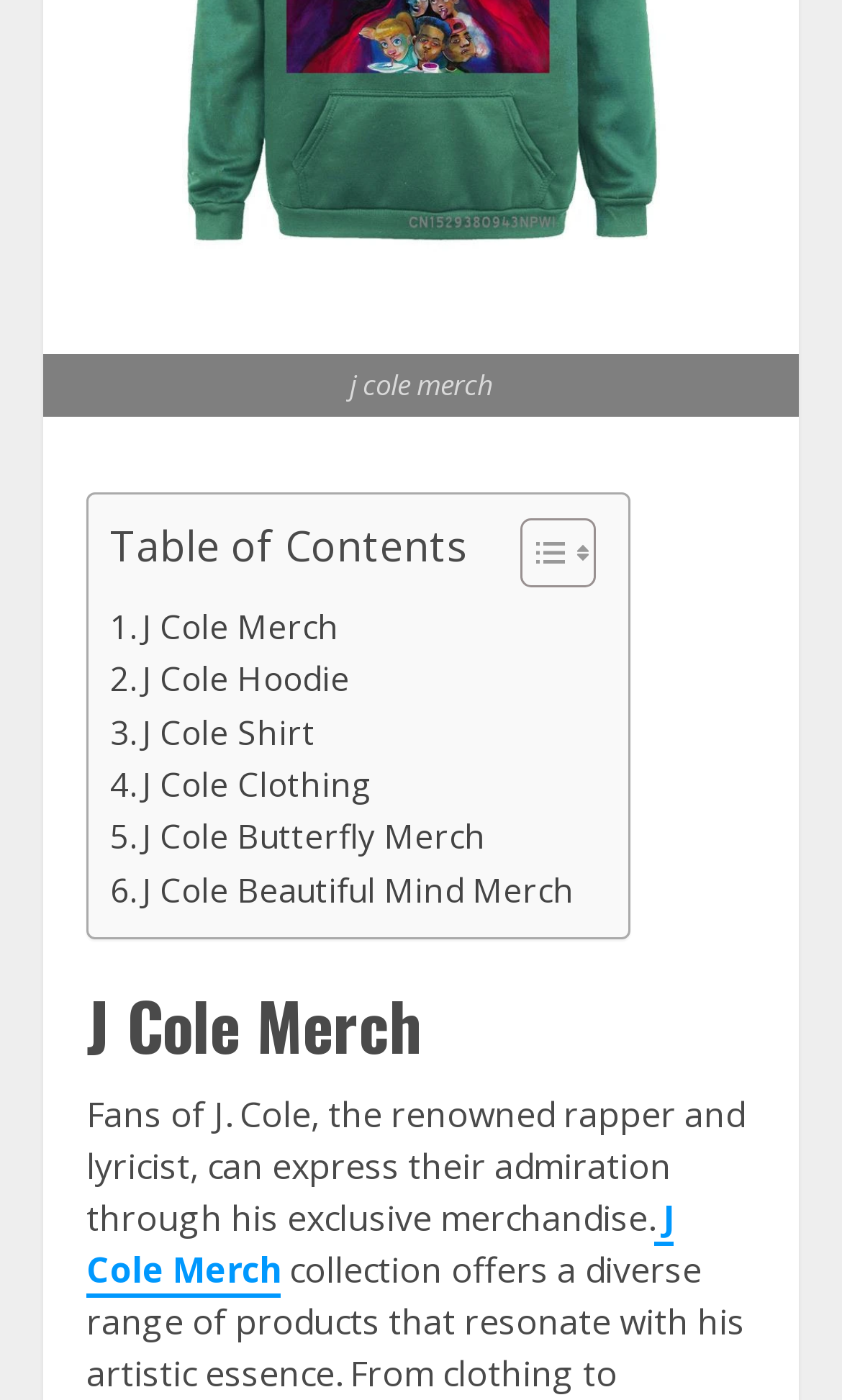What is the name of the exclusive merchandise collection mentioned on this webpage?
Answer the question with a detailed and thorough explanation.

The webpage lists a link '. J Cole Butterfly Merch' which indicates that 'Butterfly Merch' is the name of an exclusive merchandise collection.